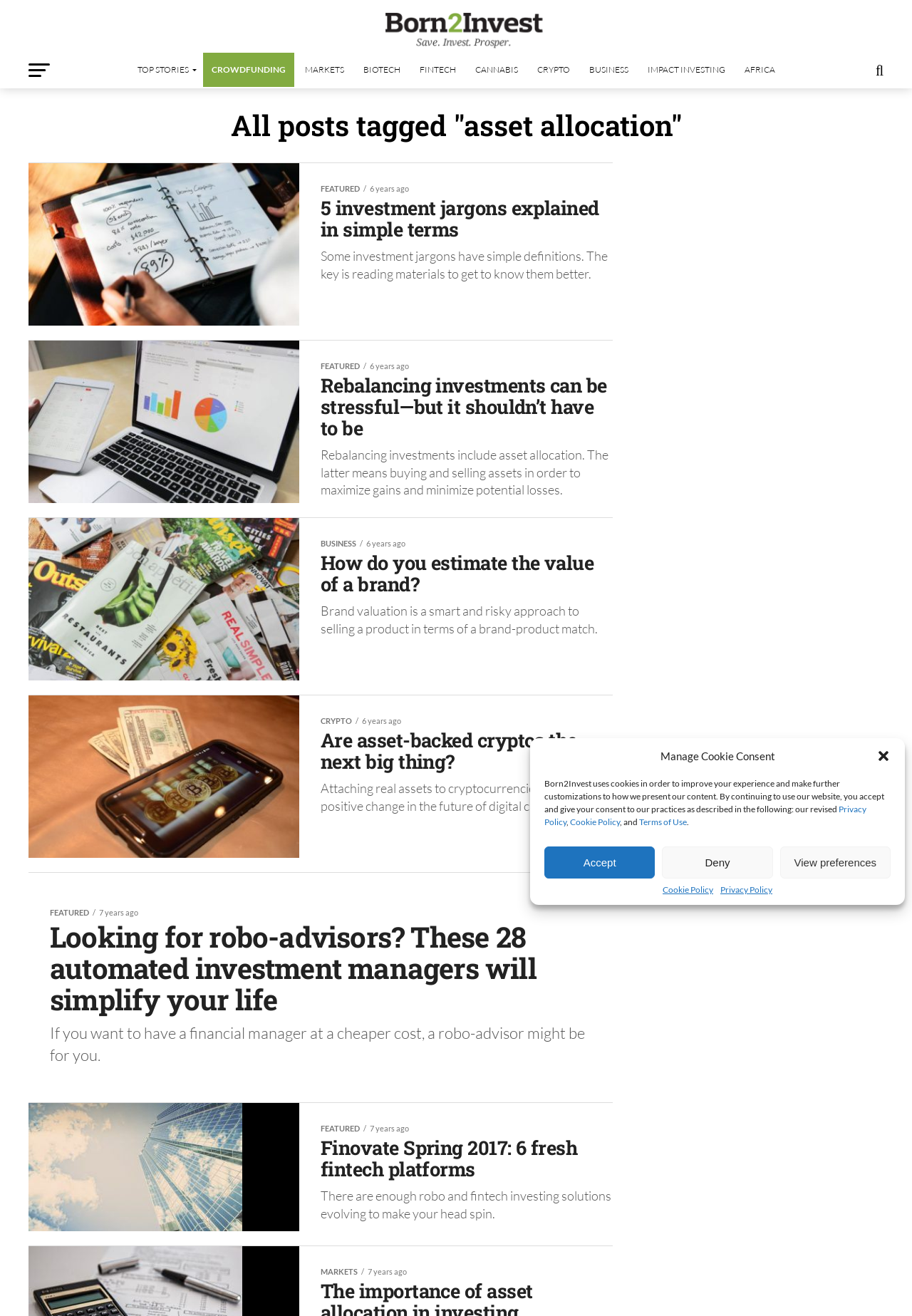Provide the bounding box coordinates of the HTML element this sentence describes: "Top Stories".

[0.141, 0.04, 0.22, 0.066]